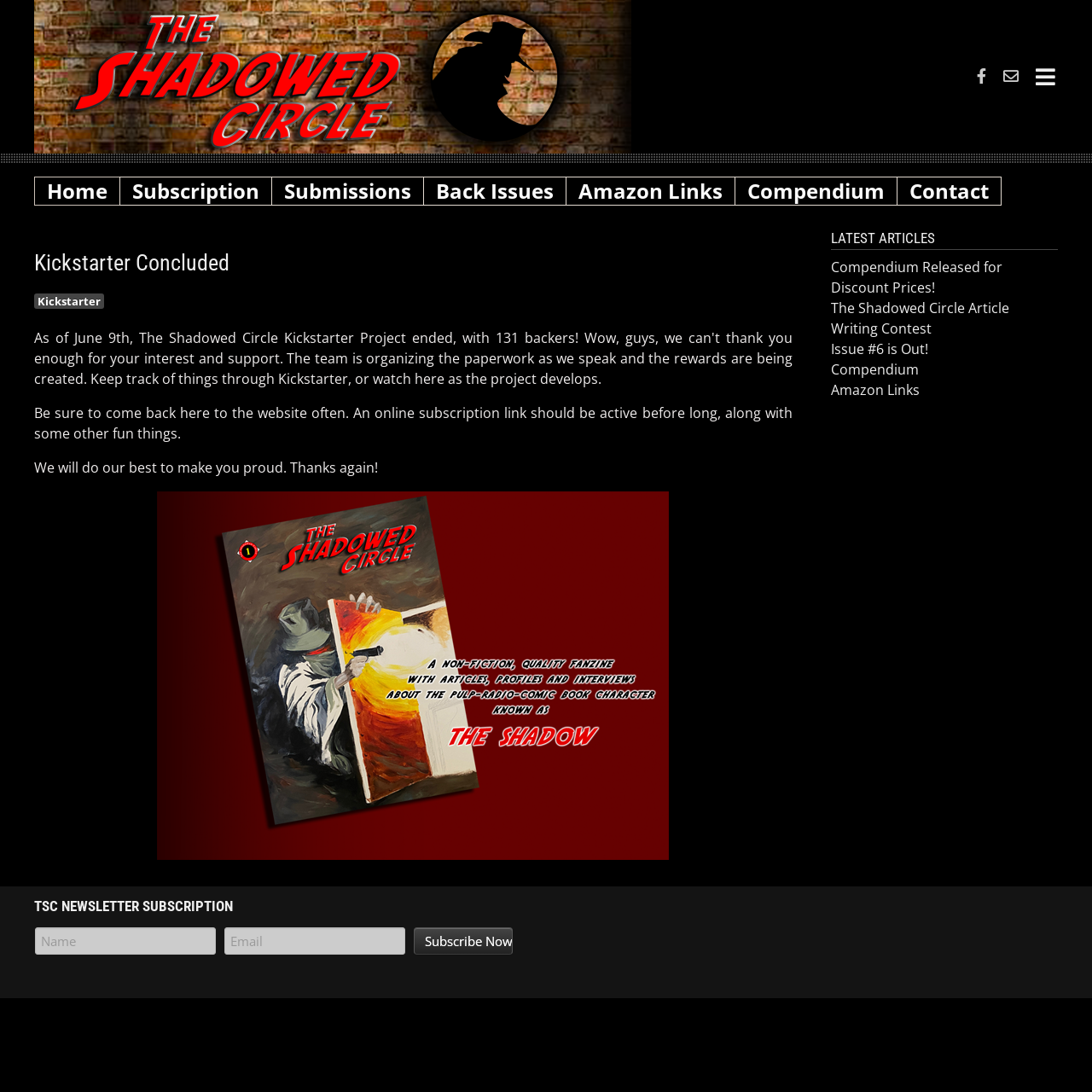What is required to subscribe to the newsletter?
Using the image as a reference, answer with just one word or a short phrase.

Email